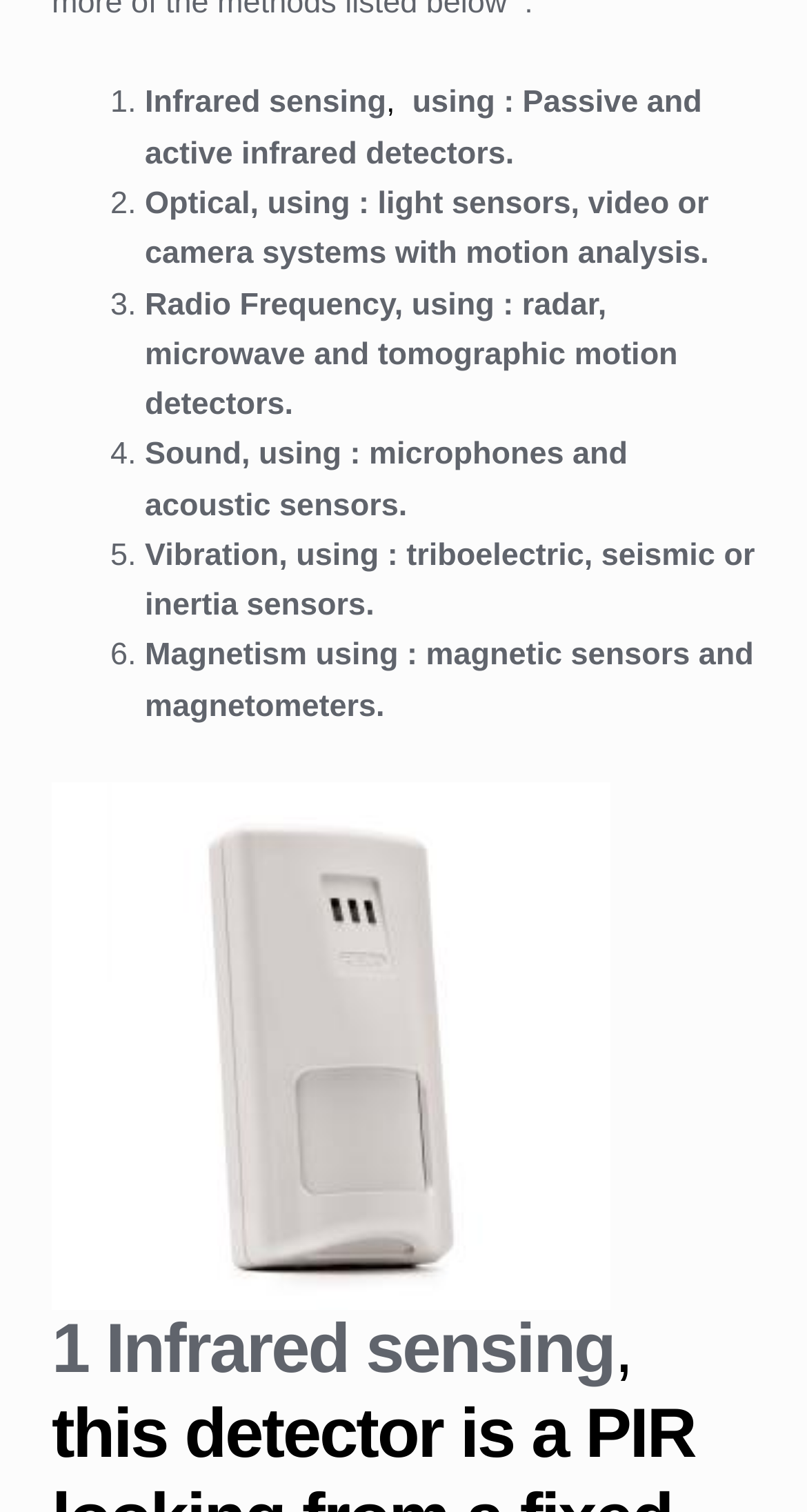Determine the bounding box coordinates for the UI element matching this description: ",".

[0.761, 0.868, 0.783, 0.919]